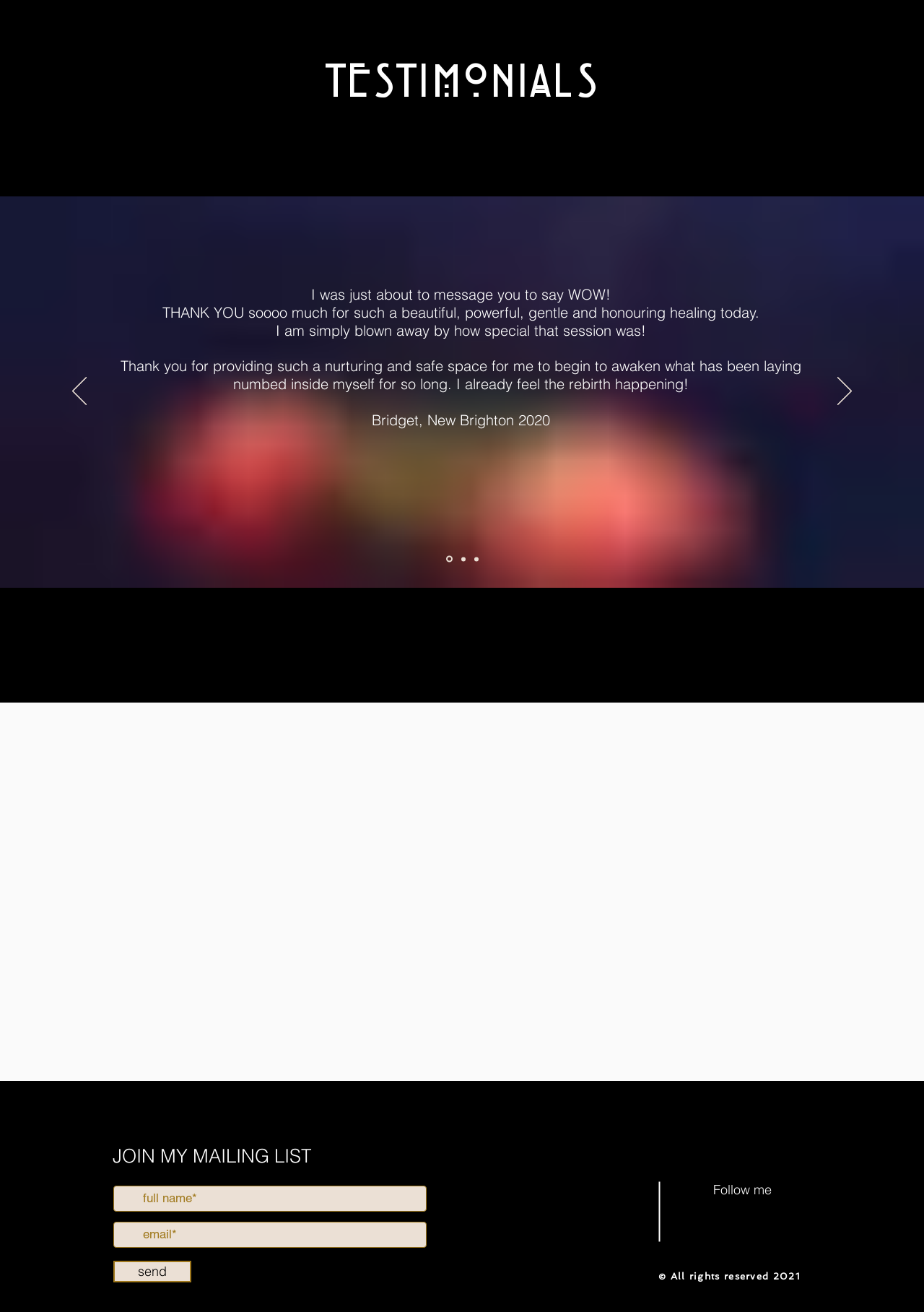What is the purpose of the 'Social Bar'?
Using the screenshot, give a one-word or short phrase answer.

Follow on social media